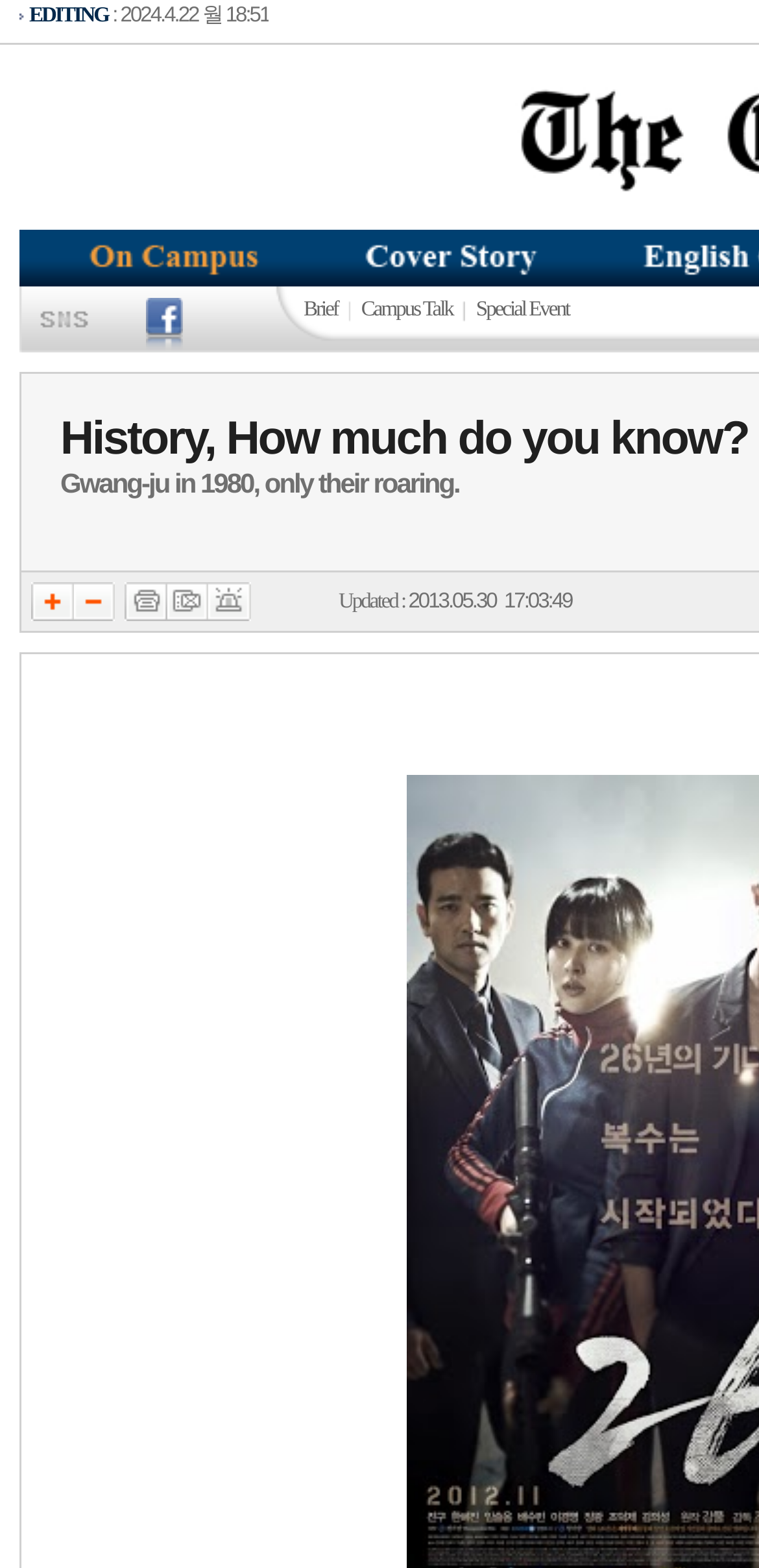Please identify the coordinates of the bounding box for the clickable region that will accomplish this instruction: "Click on the '폰트키우기' link to increase font size".

[0.041, 0.382, 0.097, 0.4]